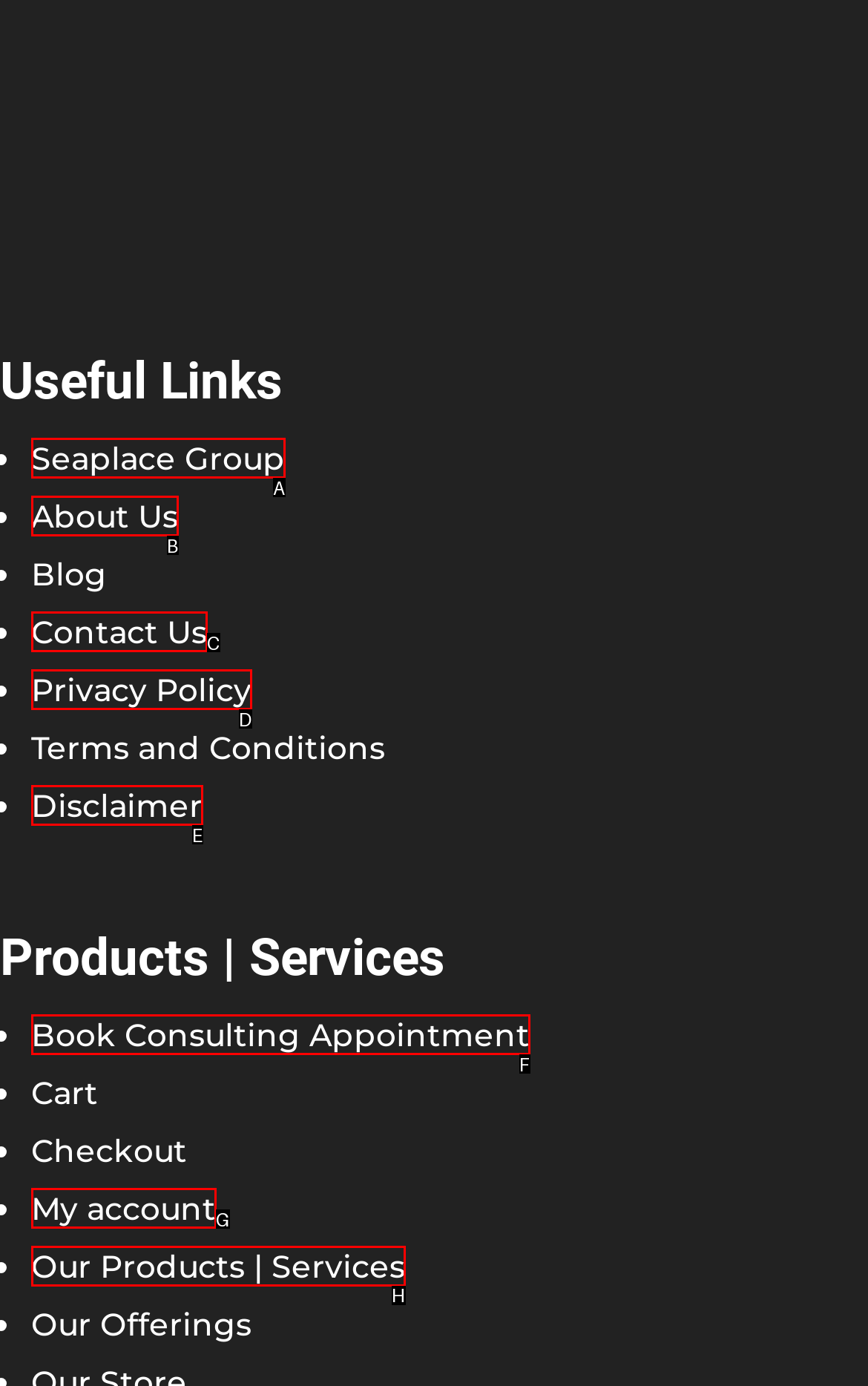Identify the letter of the UI element I need to click to carry out the following instruction: View our products and services

H